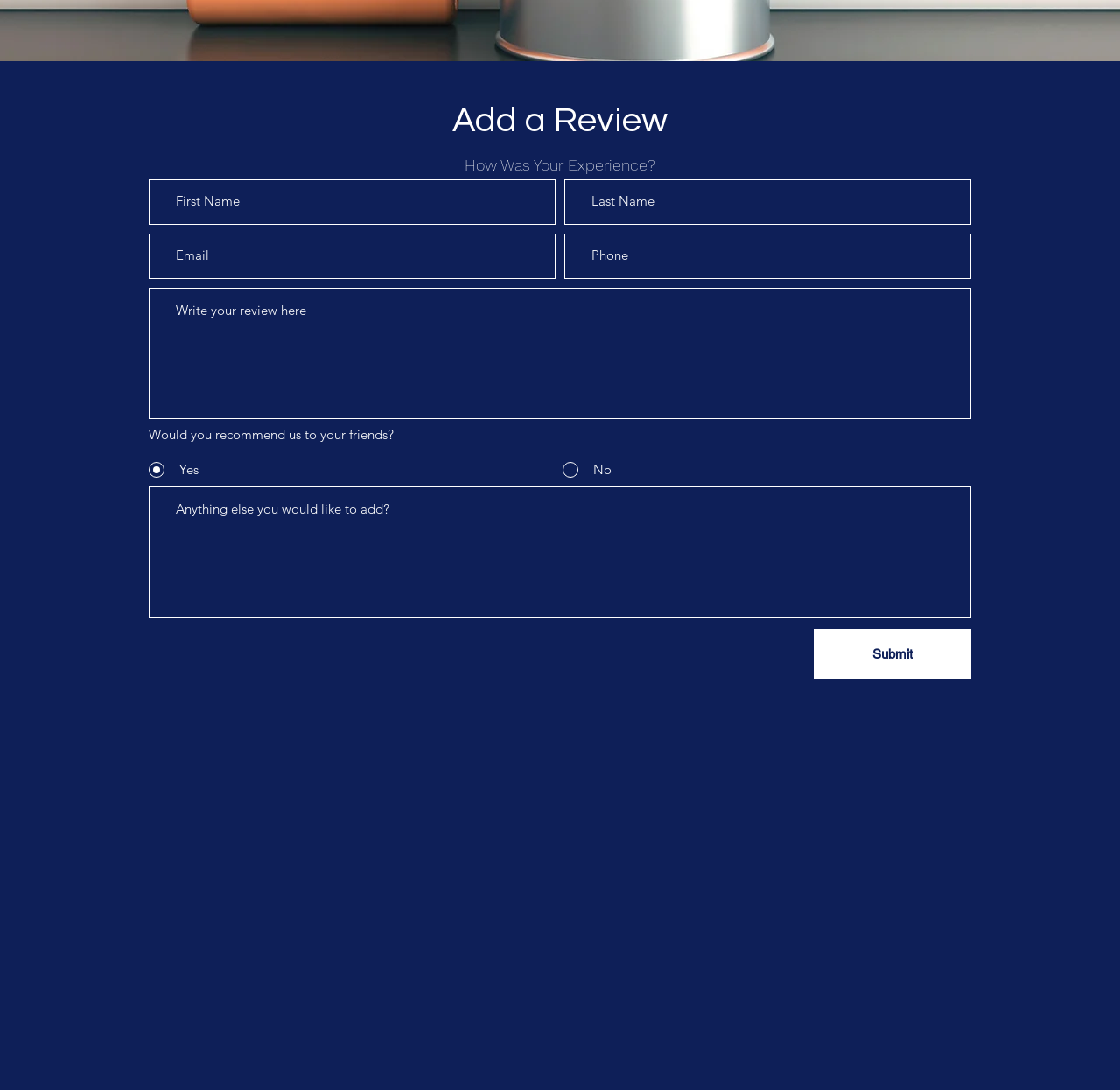Using the webpage screenshot and the element description Submit, determine the bounding box coordinates. Specify the coordinates in the format (top-left x, top-left y, bottom-right x, bottom-right y) with values ranging from 0 to 1.

[0.727, 0.577, 0.867, 0.622]